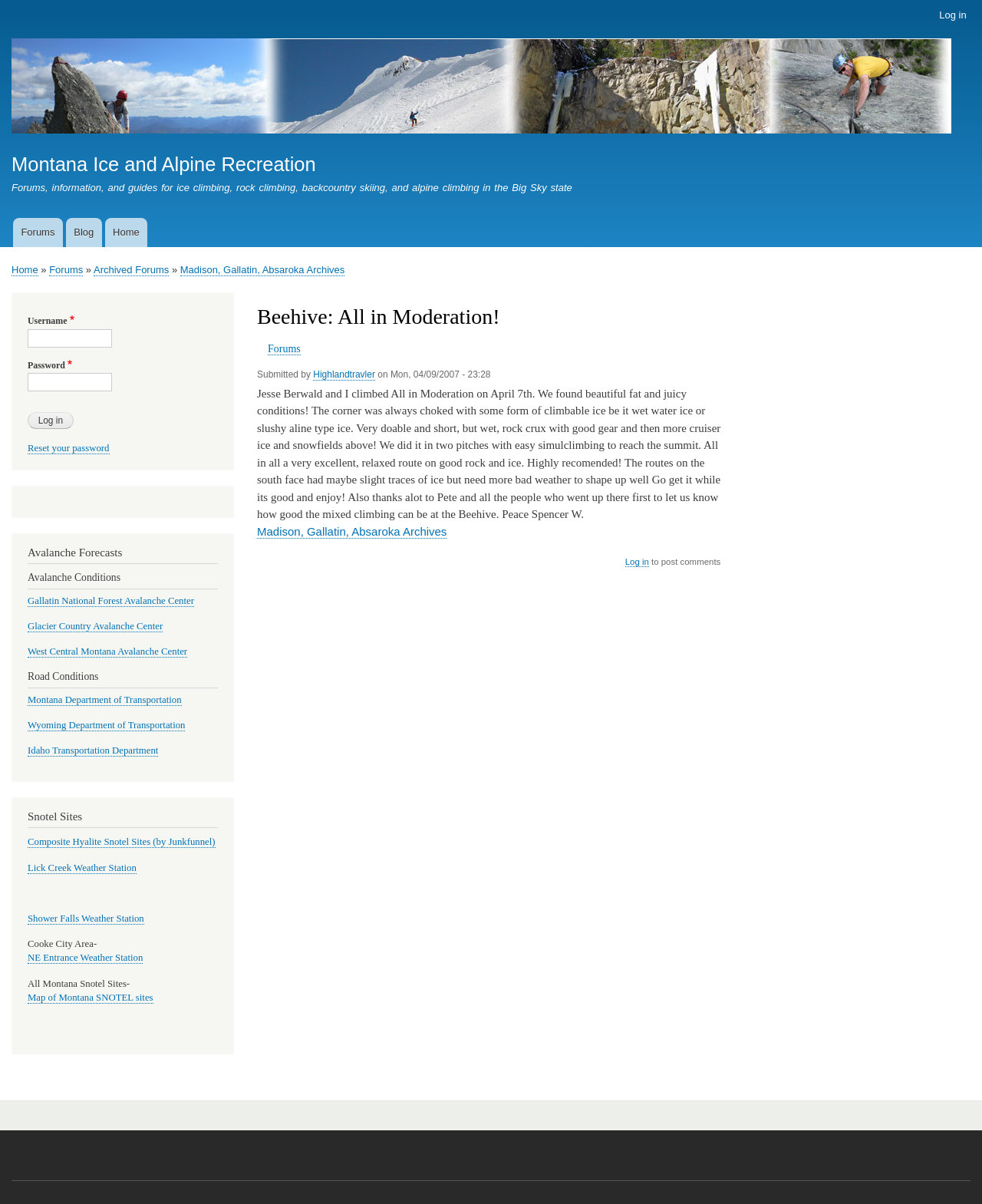Identify the bounding box for the described UI element. Provide the coordinates in (top-left x, top-left y, bottom-right x, bottom-right y) format with values ranging from 0 to 1: For Cats

None